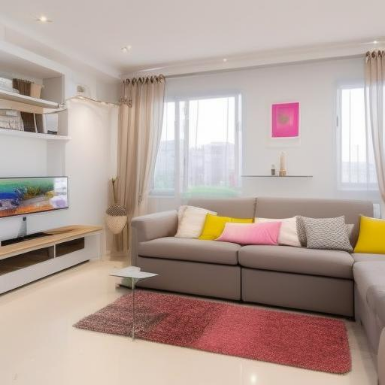What is the purpose of the furniture arrangement?
Look at the image and construct a detailed response to the question.

The caption explains that the setup exemplifies smart storage solutions, emphasizing how multi-functional furniture and decorative elements can coexist harmoniously, maximizing space and contributing to the overall aesthetic appeal.